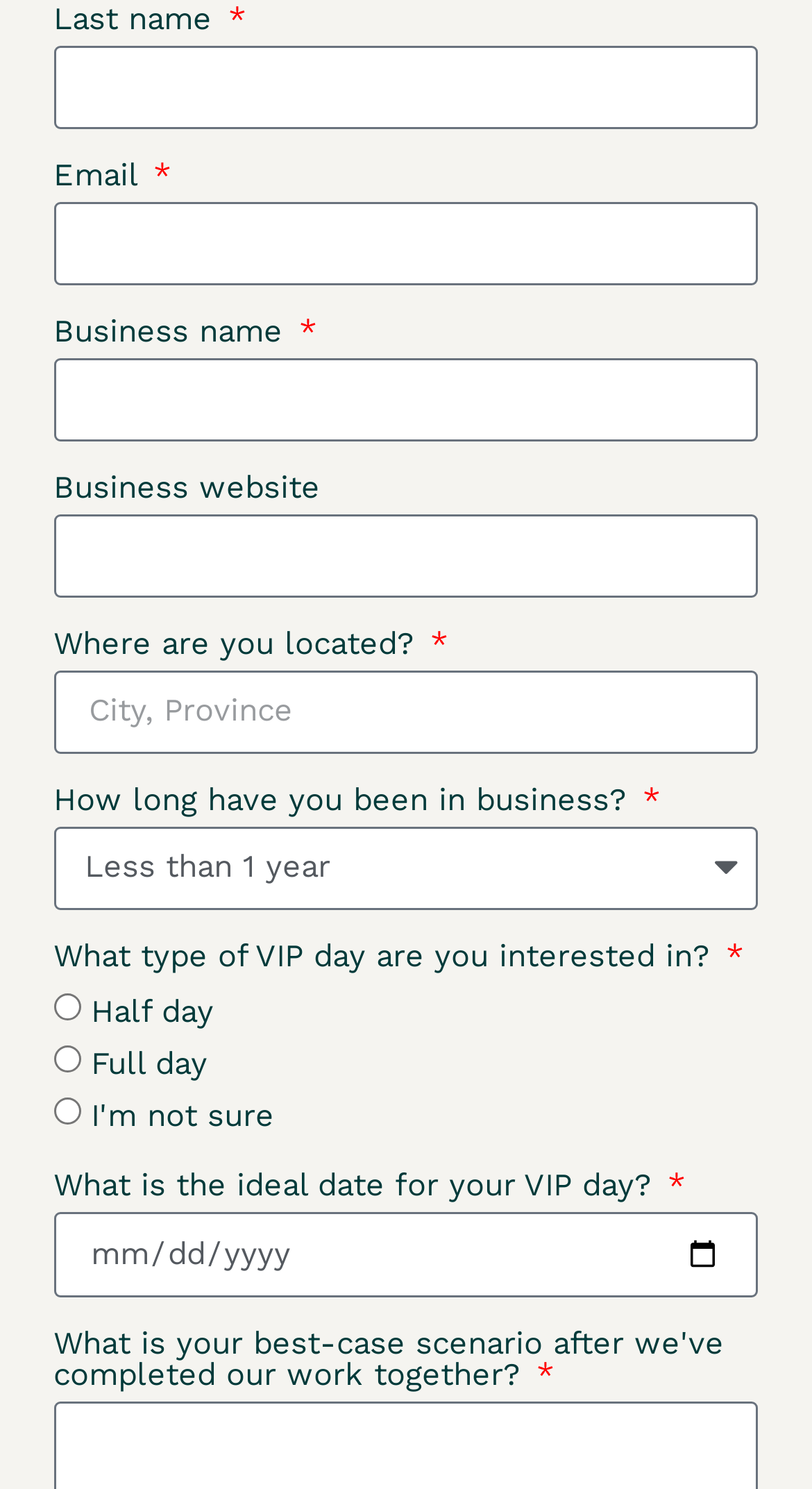Locate the bounding box coordinates of the UI element described by: "parent_node: Last name name="form_fields[field_9c64b3b]"". Provide the coordinates as four float numbers between 0 and 1, formatted as [left, top, right, bottom].

[0.066, 0.03, 0.934, 0.086]